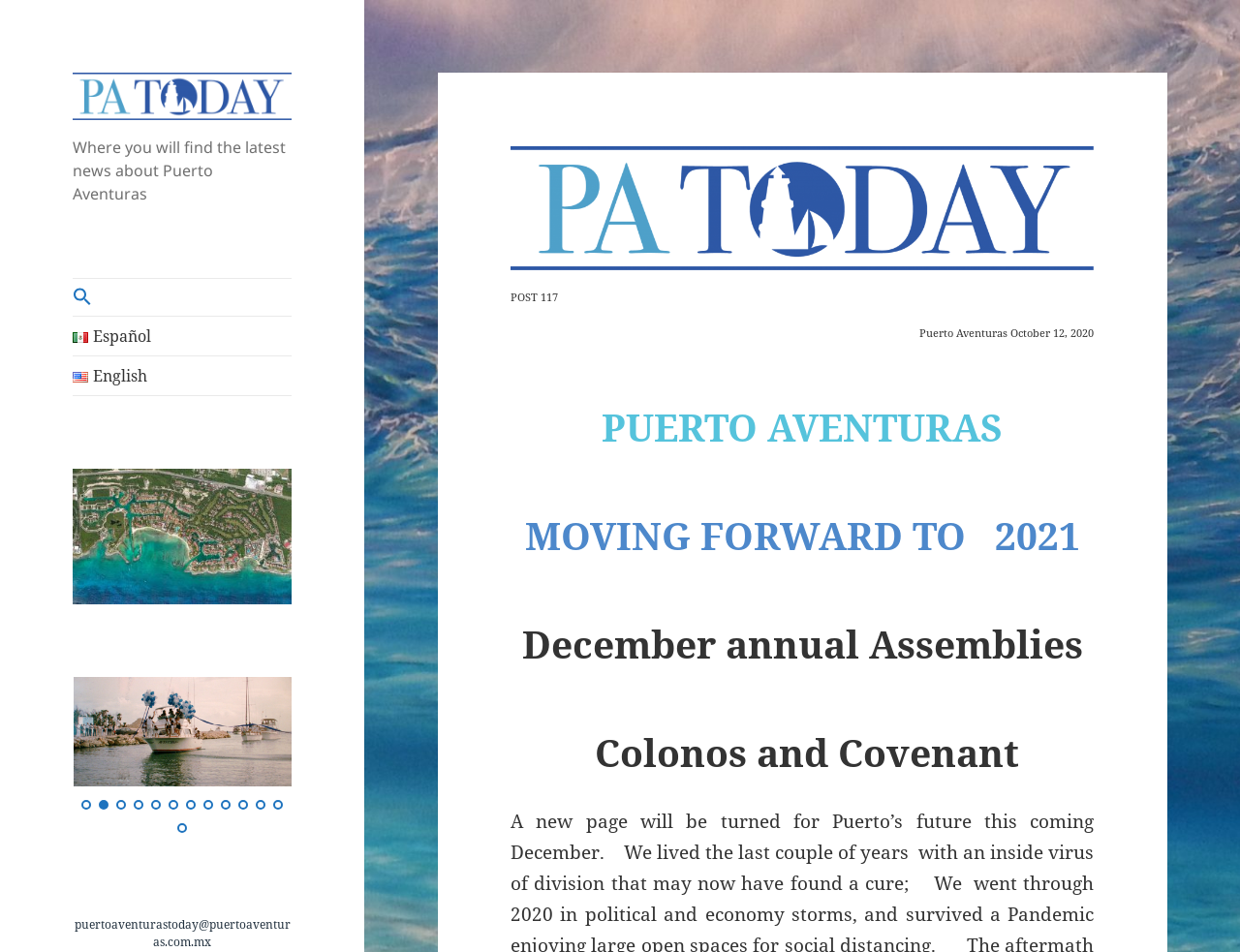Using the information shown in the image, answer the question with as much detail as possible: What is the title of the post?

I found the title of the post by looking at the static text element 'POST 117' which is displayed prominently on the page, along with the date and other headings.